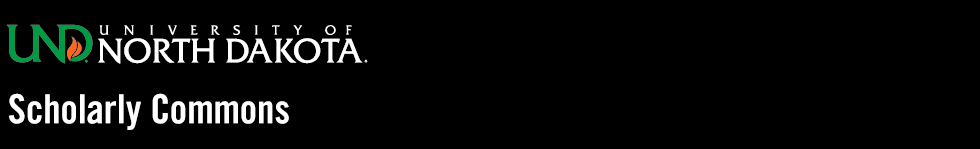Provide a thorough description of the image, including all visible elements.

The image features the logo of the University of North Dakota (UND) with the words "Scholarly Commons" prominently displayed beneath it. The logo incorporates the university's initials "UND" in green and gold, with the "N" stylized to resemble a flame, symbolizing education and enlightenment. This visual branding represents the university's commitment to academic excellence and its dedication to research and scholarship, particularly through its platform, the Scholarly Commons, which serves as a repository for academic work and publications from the university community. The design elements emphasize the university's heritage and mission in fostering knowledge and learning.